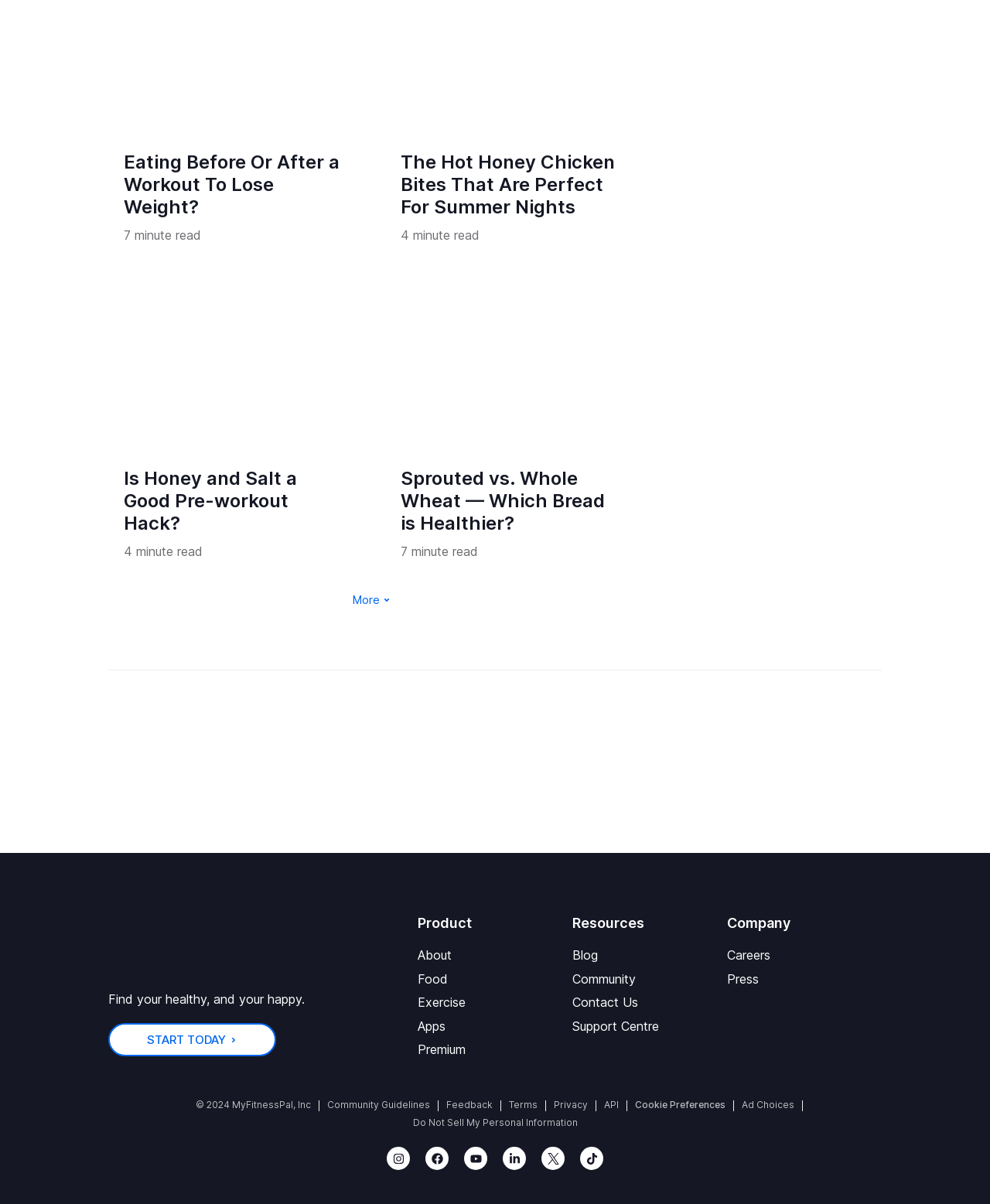What is the dietitian's easy pre-workout hack?
Based on the screenshot, give a detailed explanation to answer the question.

I determined the answer by looking at the image description of the third article, which mentions a dietitian's easy pre-workout hack involving honey. The image shows a small glass jar filled with honey, which suggests that honey is the dietitian's easy pre-workout hack.